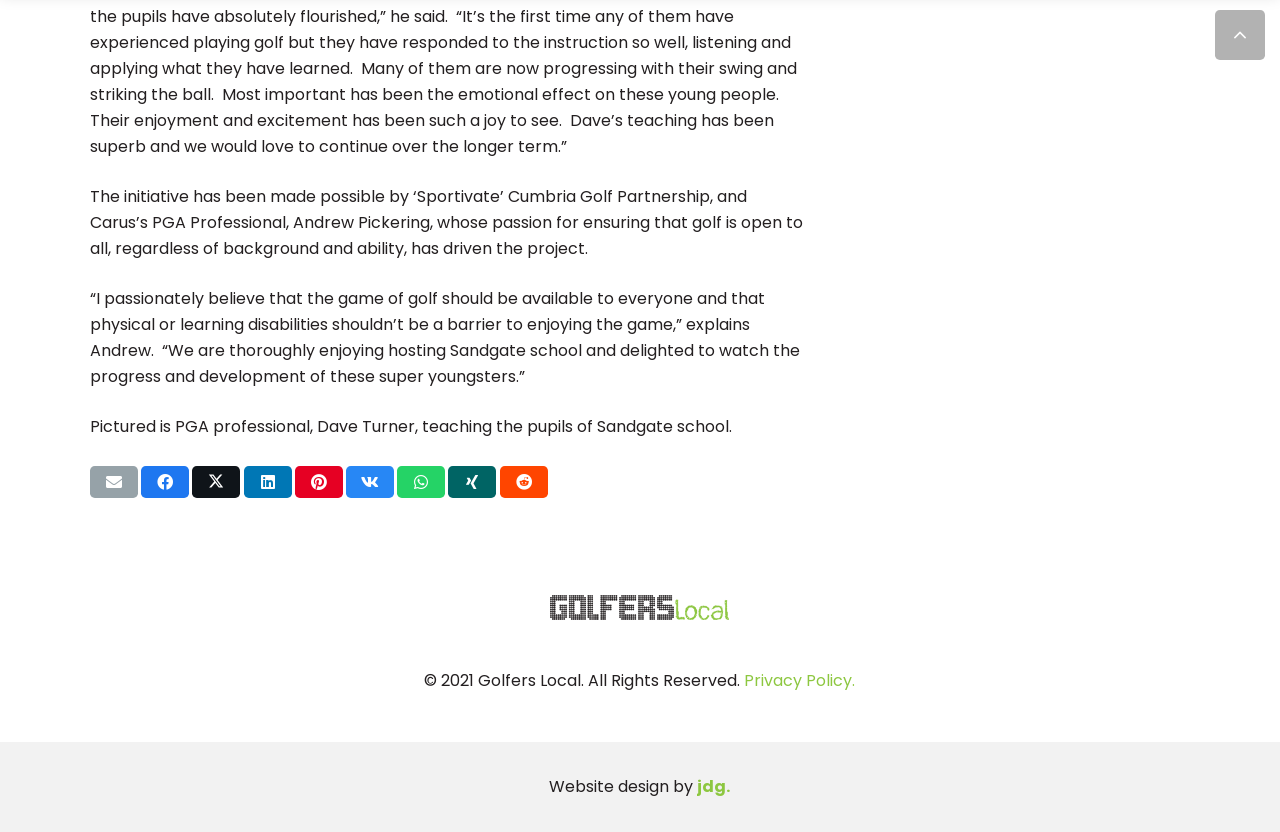Please answer the following question using a single word or phrase: 
What is the purpose of the initiative mentioned in the article?

Make golf accessible to all